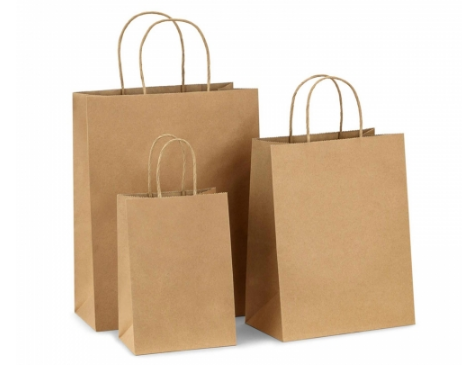Detail every aspect of the image in your description.

This image features a collection of kraft paper bags with handles, showcasing three varying sizes arranged together. The bags are made from eco-friendly kraft paper, emphasizing sustainability and their use as an alternative to plastic packaging. Ideal for retail or gifting, these bags exemplify the increasing popularity of products crafted from renewable resources, reflecting a commitment to reducing environmental impact while providing practical packaging solutions. Their natural brown color and sturdy handles add to their aesthetic appeal, making them both functional and stylish choices for consumers seeking sustainable options.